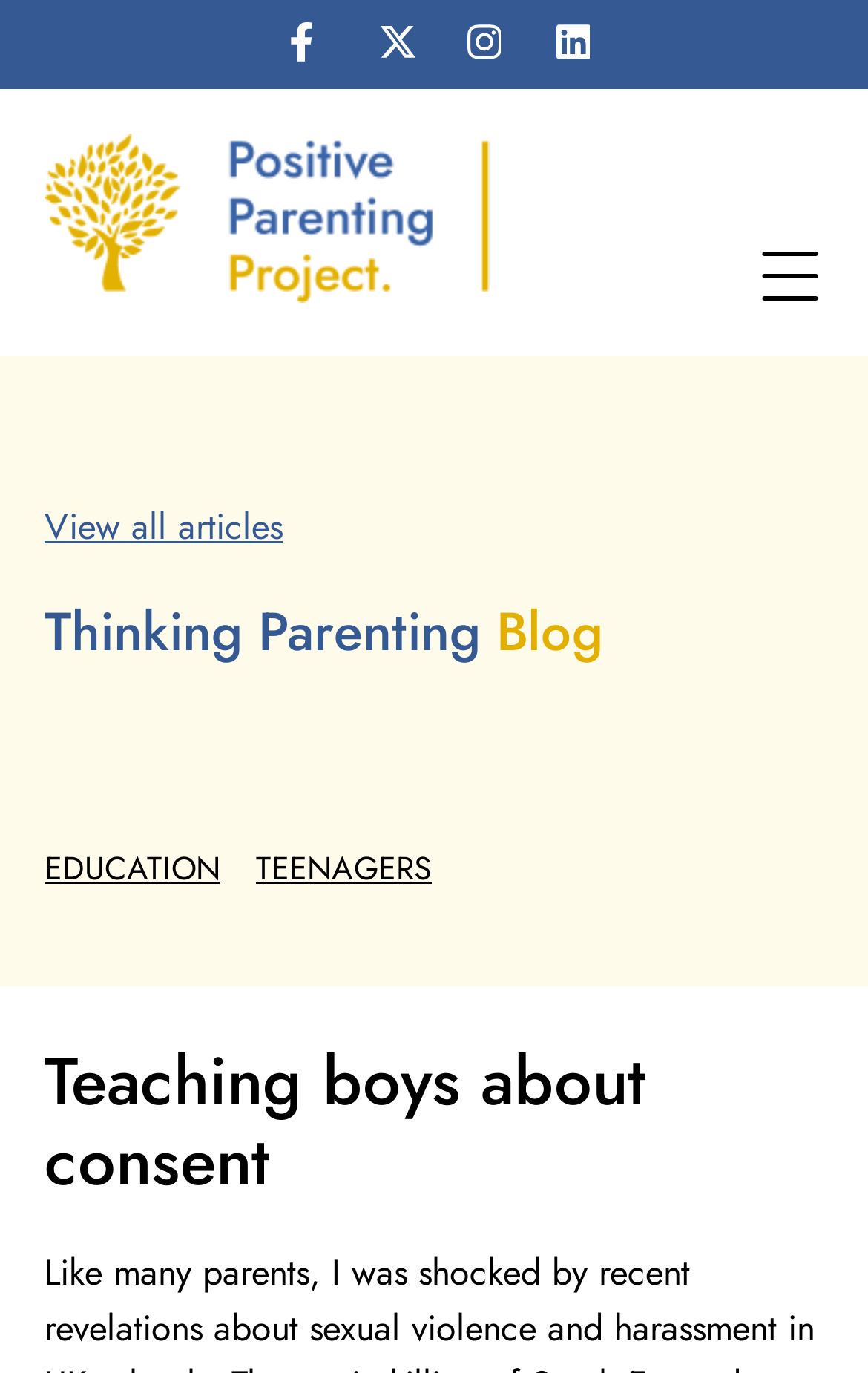Explain the webpage's design and content in an elaborate manner.

The webpage is about teaching boys about consent, with a focus on providing guidance for parents. At the top left of the page, there are four social media links, each accompanied by an image, for Facebook, Twitter, Instagram, and LinkedIn. These links are positioned in a horizontal row, with Facebook on the left and LinkedIn on the right.

Below the social media links, there is a prominent link to the "Positive Parenting Project" that spans almost the entire width of the page. To the right of this link, there is a "Show Menu Button" that, when clicked, reveals a menu with a link to "View all articles".

The main content of the page is divided into sections, with headings that provide a clear structure. The first heading, "Thinking Parenting Blog", is followed by two links, "EDUCATION" and "TEENAGERS", which are positioned side by side. The main article, "Teaching boys about consent", is introduced by a heading that spans the full width of the page, indicating that it is the primary focus of the webpage.